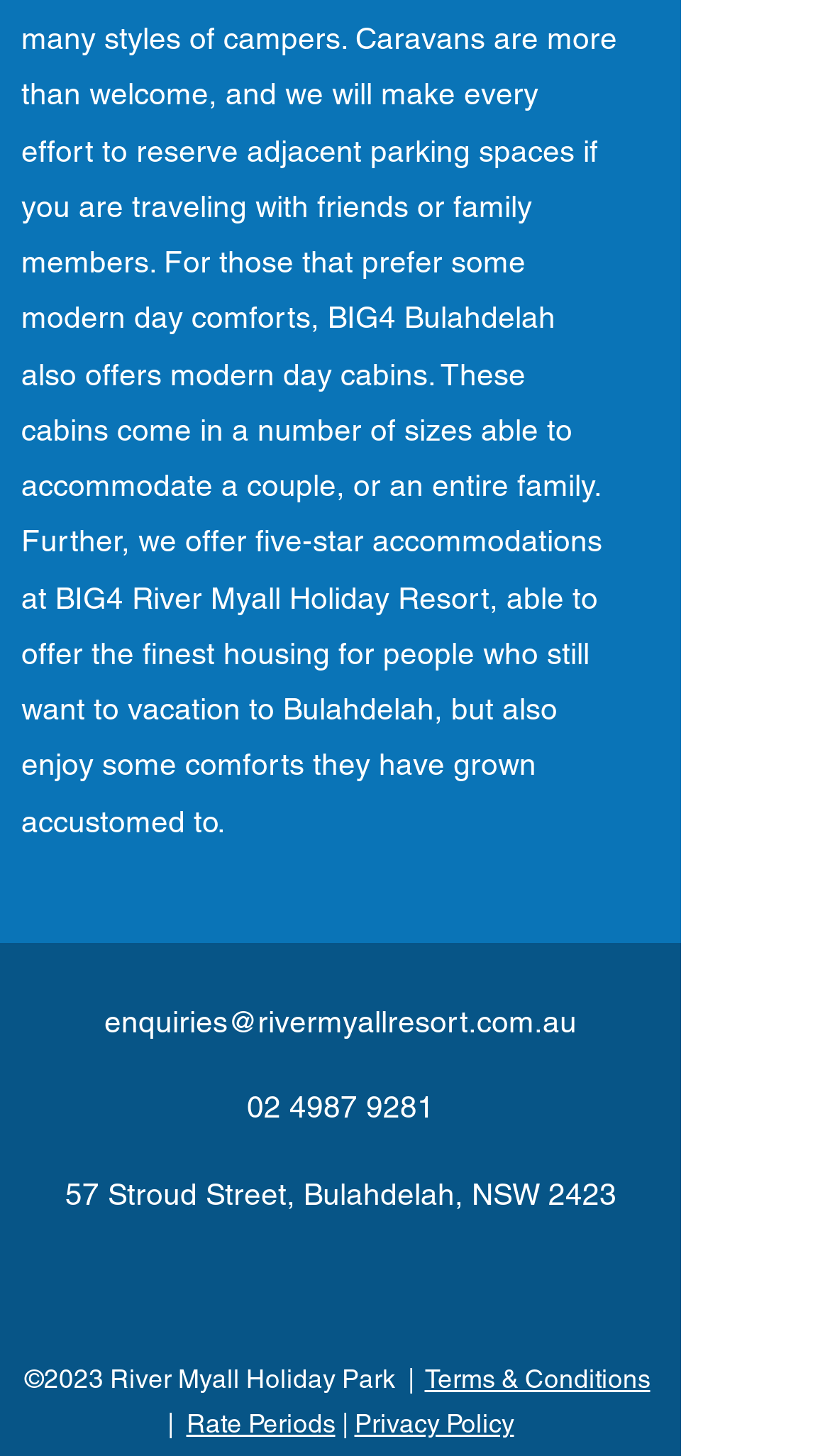What social media platforms are linked?
Carefully examine the image and provide a detailed answer to the question.

The social media platforms linked can be found in the Social Bar section of the webpage, which is located at the bottom of the page. It contains two link elements with the text 'Facebook' and 'Instagram'.